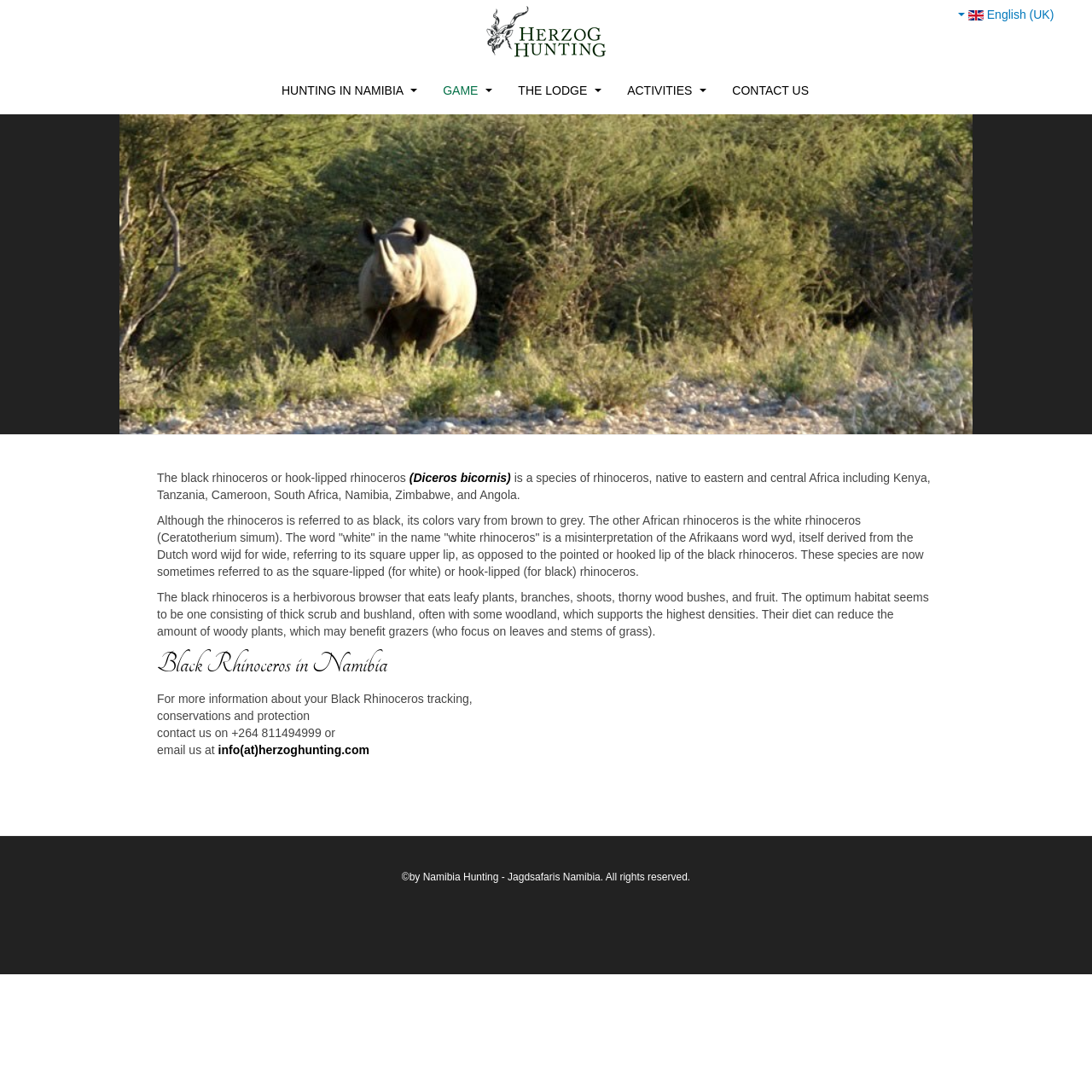Specify the bounding box coordinates for the region that must be clicked to perform the given instruction: "Contact us for more information about black rhinoceros tracking".

[0.2, 0.68, 0.338, 0.693]